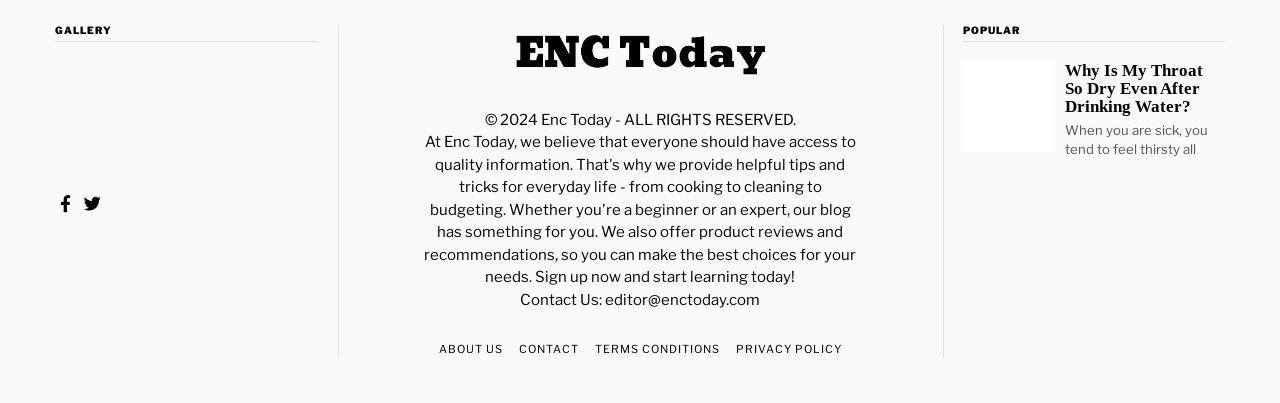Determine the bounding box coordinates of the target area to click to execute the following instruction: "click the GALLERY heading."

[0.043, 0.061, 0.248, 0.103]